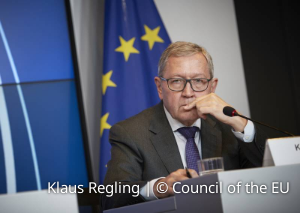Capture every detail in the image and describe it fully.

The image features Klaus Regling, the Managing Director of the European Stability Mechanism, during a press conference. He is seated before a backdrop of the European Union flag, characterized by its blue field and a circle of yellow stars. Regling appears contemplative, with a serious expression as he engages with the audience, highlighting the significance of his remarks regarding economic stability and financial policies within the EU. His formal attire, consisting of a gray suit and a purple tie, underscores the professional context of the event. The photo is attributed to the Council of the EU, reflecting its relevance to ongoing discussions about economic governance in Europe.